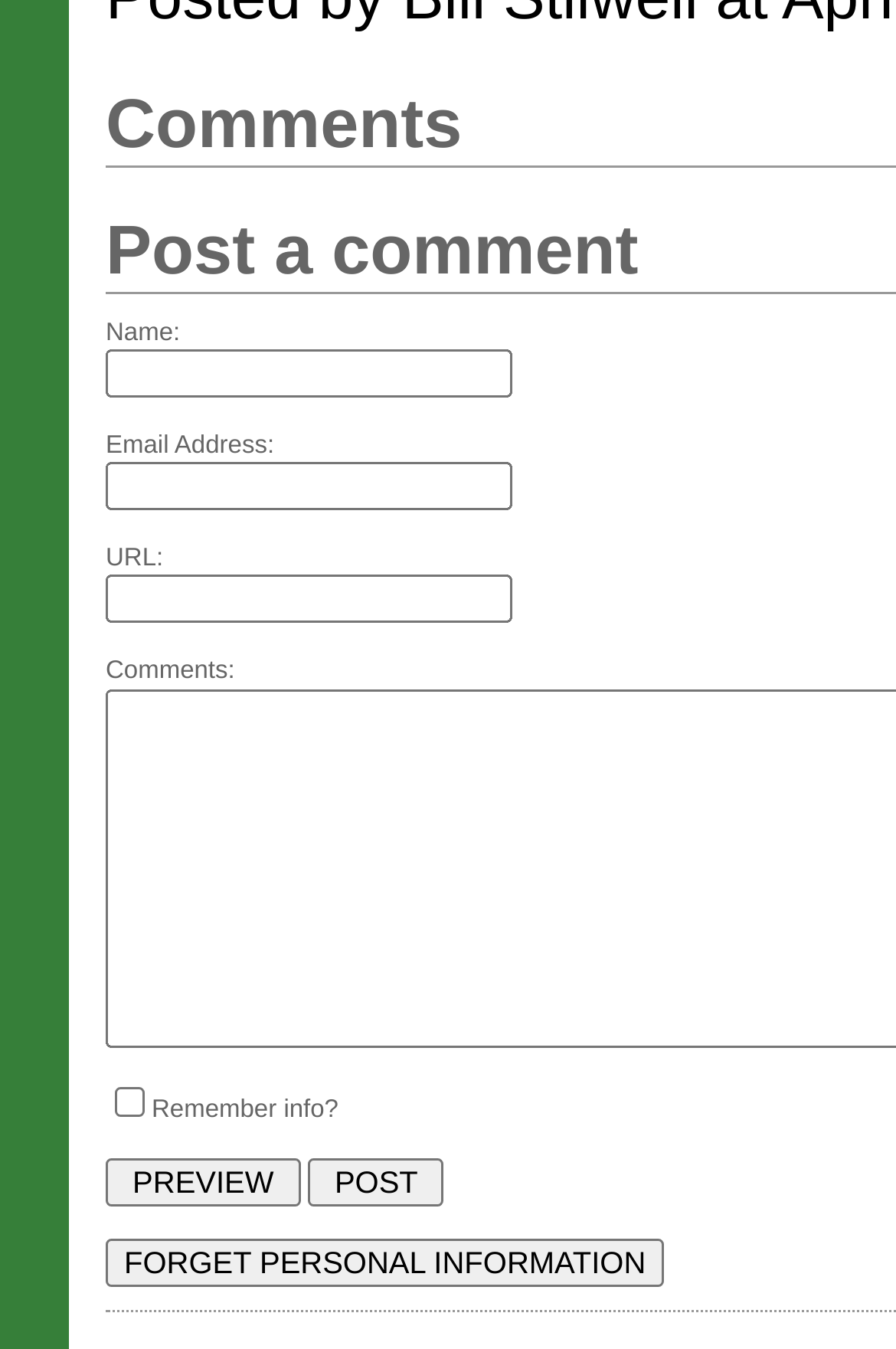Show the bounding box coordinates for the HTML element described as: "parent_node: Name: name="author"".

[0.118, 0.228, 0.572, 0.264]